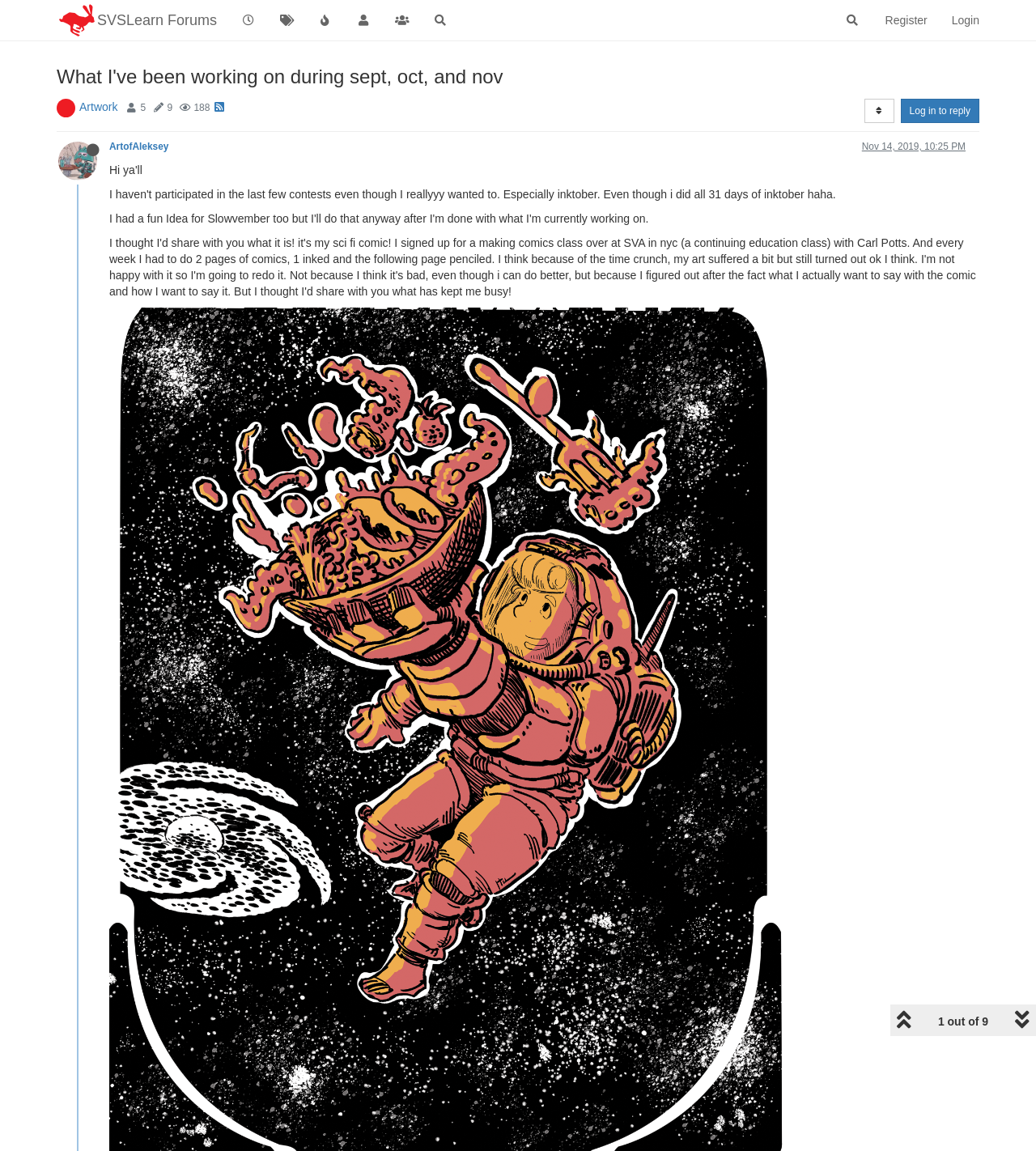Predict the bounding box of the UI element based on the description: "1 out of 9". The coordinates should be four float numbers between 0 and 1, formatted as [left, top, right, bottom].

[0.89, 0.877, 0.973, 0.902]